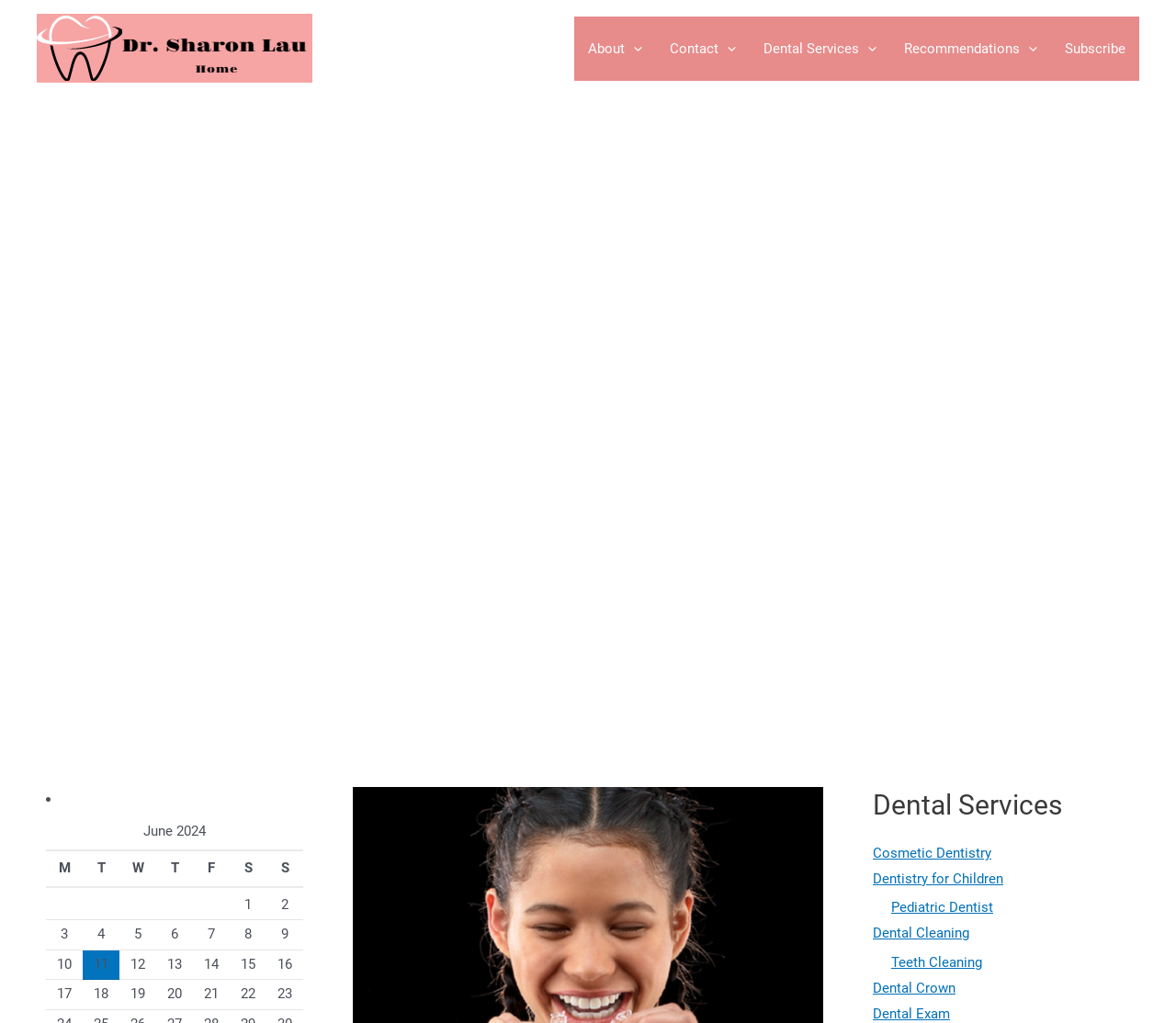Please mark the bounding box coordinates of the area that should be clicked to carry out the instruction: "Click the 'Contact' link".

[0.558, 0.016, 0.638, 0.079]